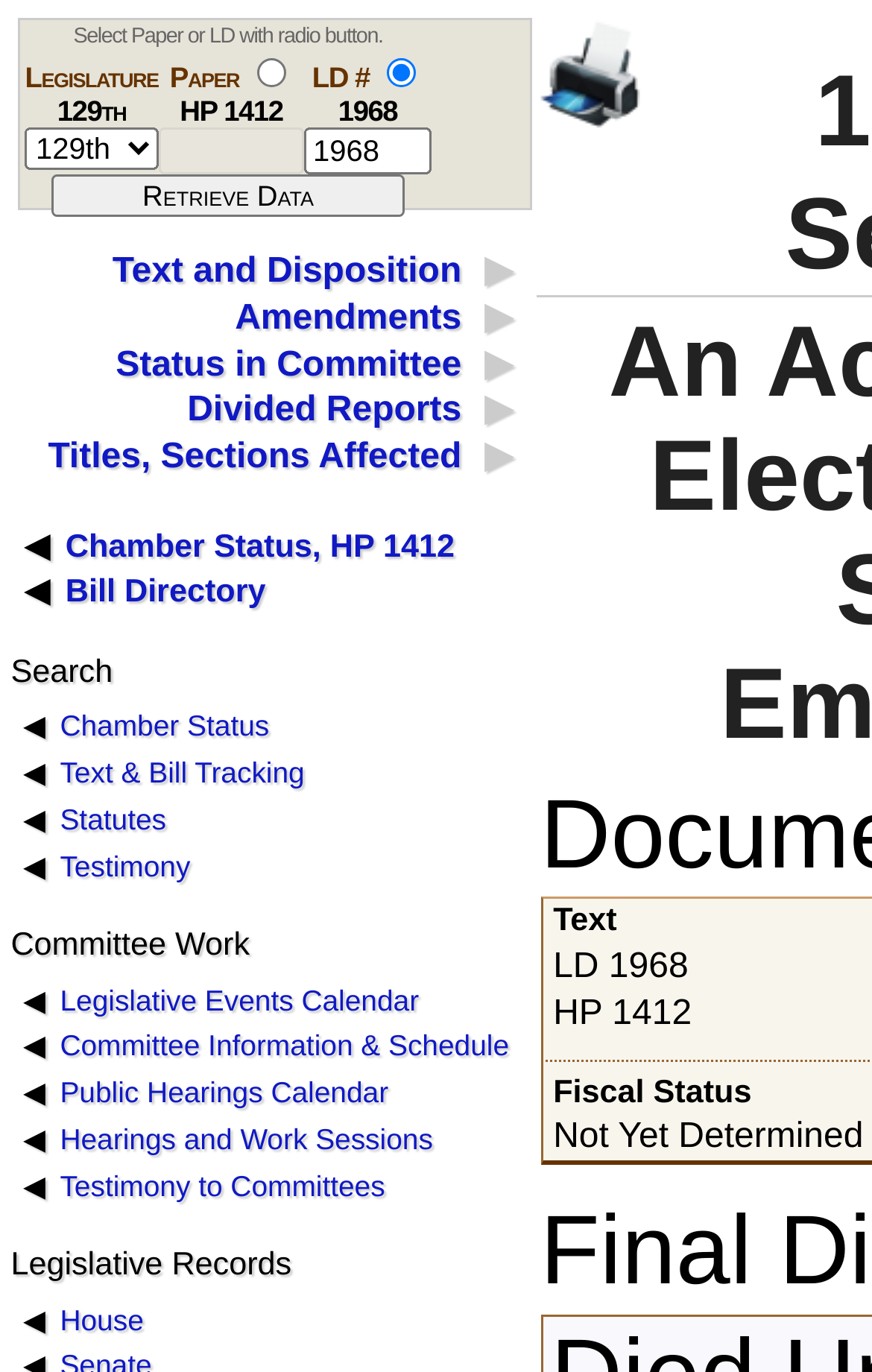What is the 'Fiscal Status' of LD 1968?
Your answer should be a single word or phrase derived from the screenshot.

Not Yet Determined